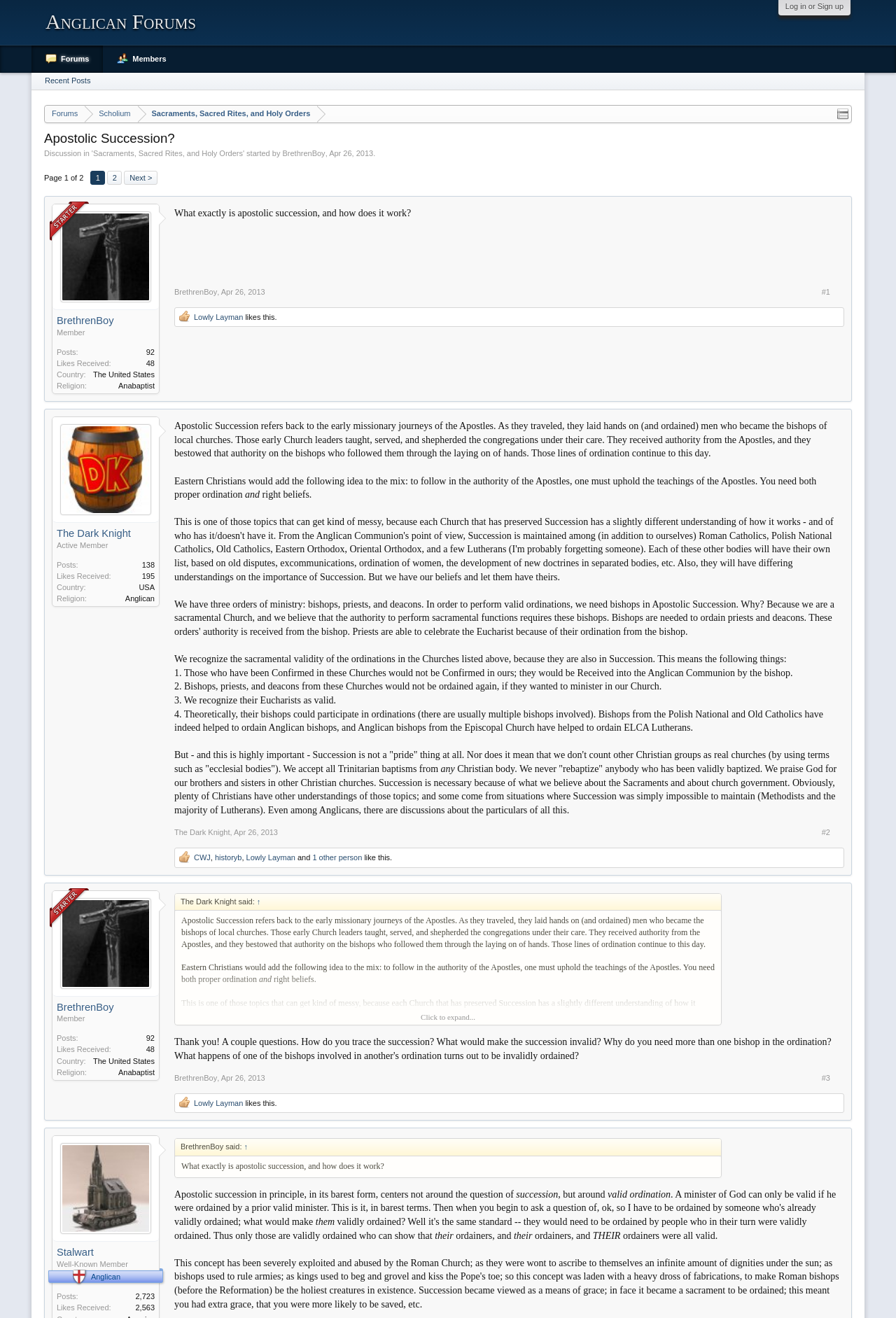Produce an extensive caption that describes everything on the webpage.

This webpage is a forum discussion about apostolic succession, a theological concept. At the top, there is a profile section for a user named "The Dark Knight" with an image, a link to their profile, and a brief description of their membership status. Below this, there is a section with several description lists, each containing information about the user, such as the number of posts they have made, likes received, country, and religion.

The main content of the webpage is an article discussing apostolic succession, which is a lengthy text divided into several paragraphs. The text explains the concept, its history, and its significance in the Anglican Church. It also mentions the recognition of sacramental validity in other churches and the importance of succession in the Anglican Communion.

On the right side of the article, there is a section with links to other users who have participated in the discussion, including "CWJ", "historyb", "Lowly Layman", and "BrethrenBoy". Each user's name is accompanied by a link to their profile and an image.

Below the article, there is another profile section, this time for the user "BrethrenBoy", with similar information and links as the first profile section.